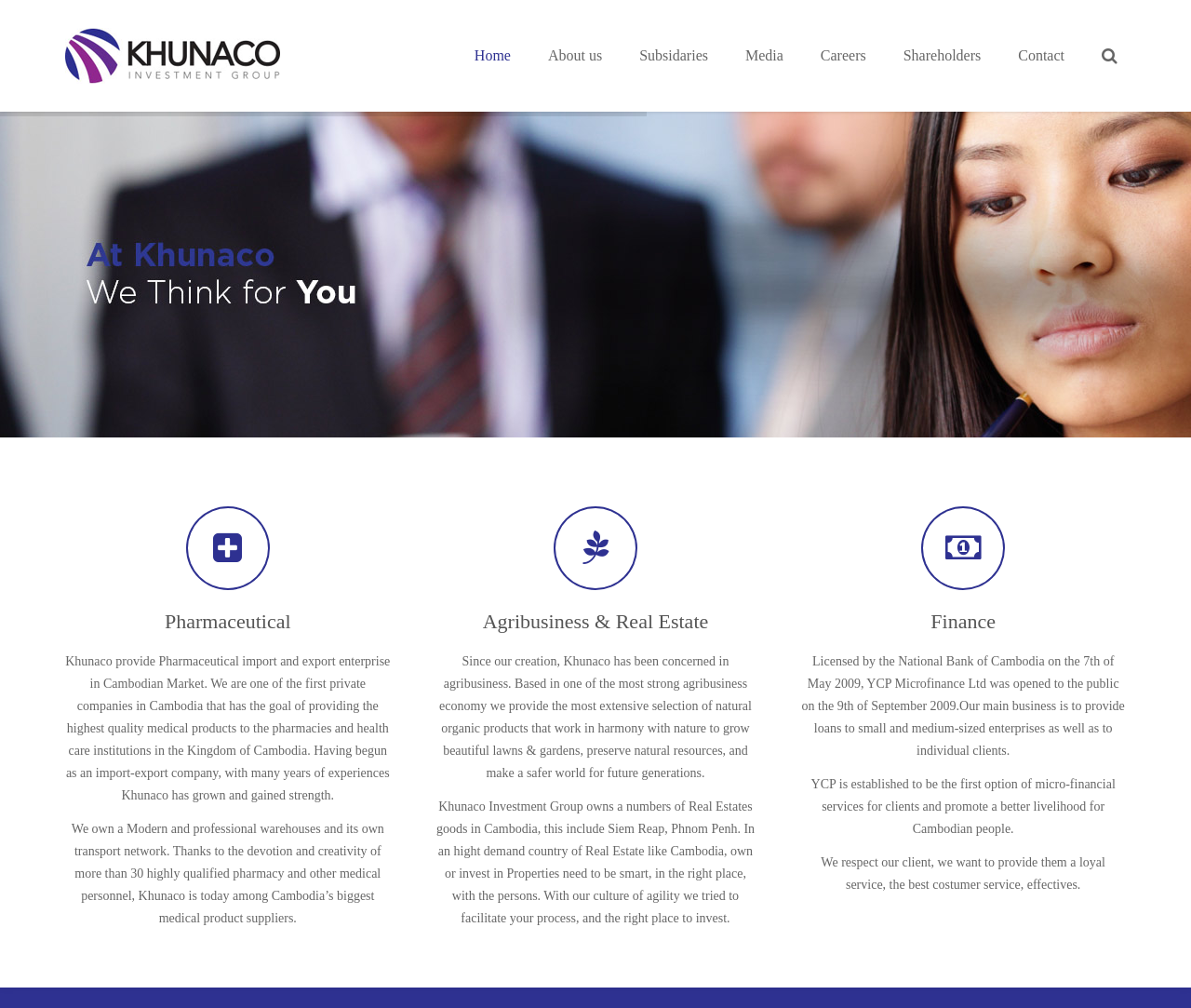When was YCP Microfinance Ltd licensed?
Please respond to the question with a detailed and thorough explanation.

According to the webpage, YCP Microfinance Ltd was licensed by the National Bank of Cambodia on the 7th of May 2009, as stated in the finance section.